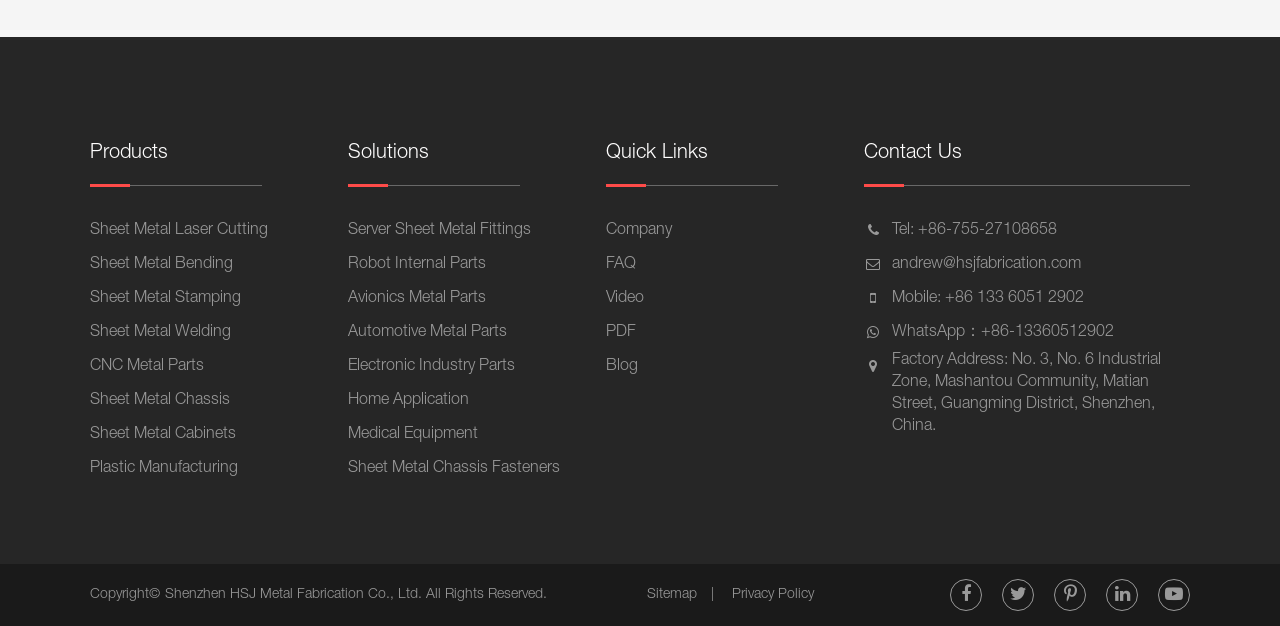Provide a short answer to the following question with just one word or phrase: What are the main categories of products offered by the company?

Sheet metal and plastic manufacturing